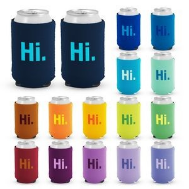Answer the following in one word or a short phrase: 
How many colors are featured on the coolers?

More than 6